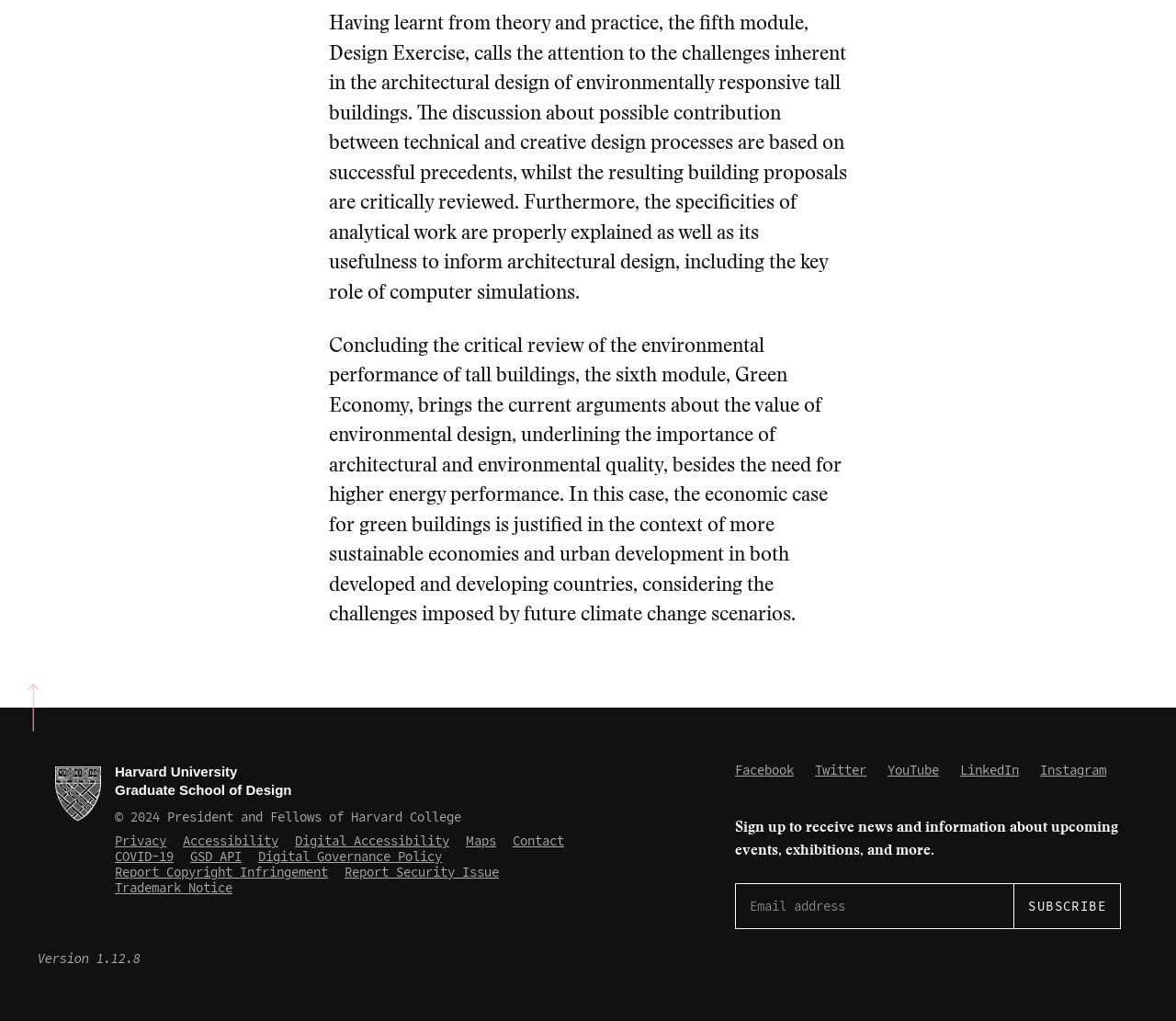What is the focus of the fifth module?
Provide an in-depth answer to the question, covering all aspects.

The fifth module, Design Exercise, focuses on the challenges inherent in the architectural design of environmentally responsive tall buildings, as stated in the StaticText element with ID 196.